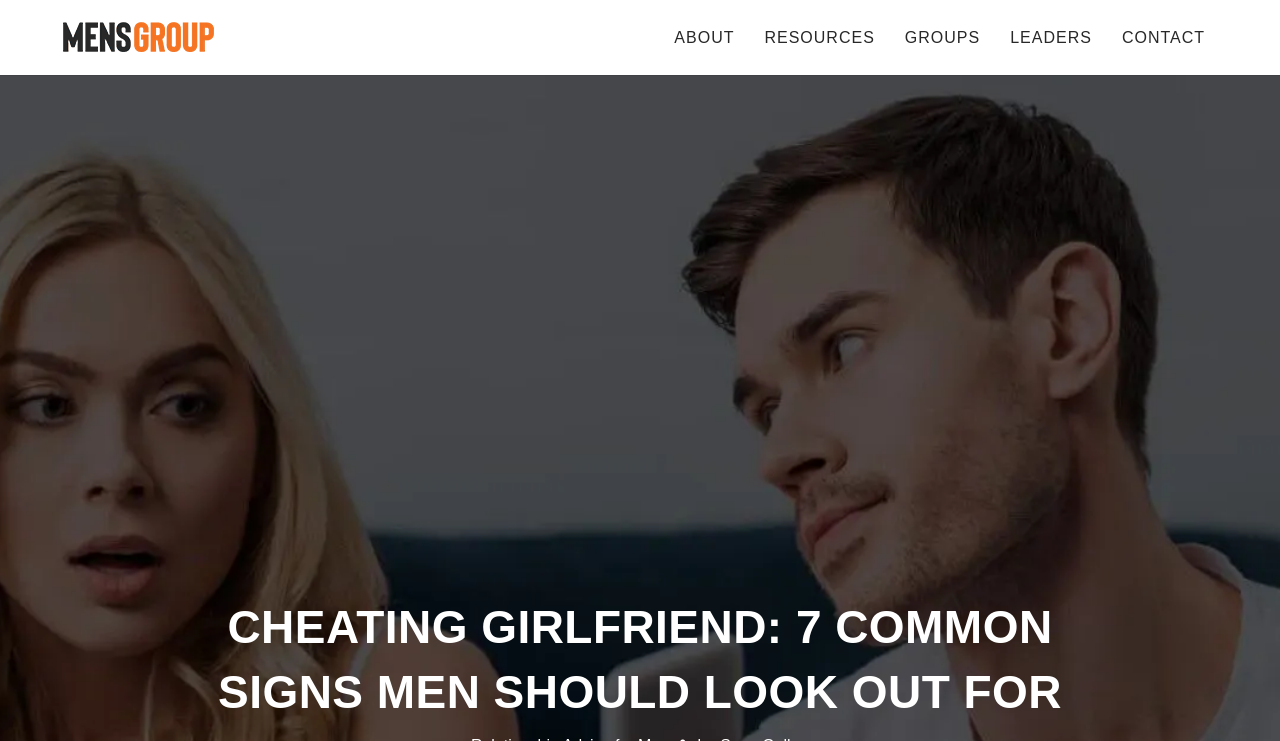What is the purpose of this webpage?
Please provide a single word or phrase based on the screenshot.

To provide answers for boyfriends